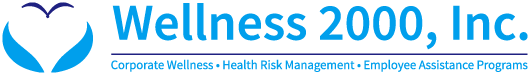Outline with detail what the image portrays.

The image features the logo of "Wellness 2000, Inc.," prominently displaying the company name in bold blue letters. Below the name, there are three taglines: "Corporate Wellness," "Health Risk Management," and "Employee Assistance Programs," which highlight the services offered by the organization. The logo is adorned with a stylized blue graphic that resembles a heart or a pair of open wings, symbolizing care and wellness. Overall, the design conveys a sense of health, support, and professionalism, reflecting the company's mission to promote well-being in corporate environments.